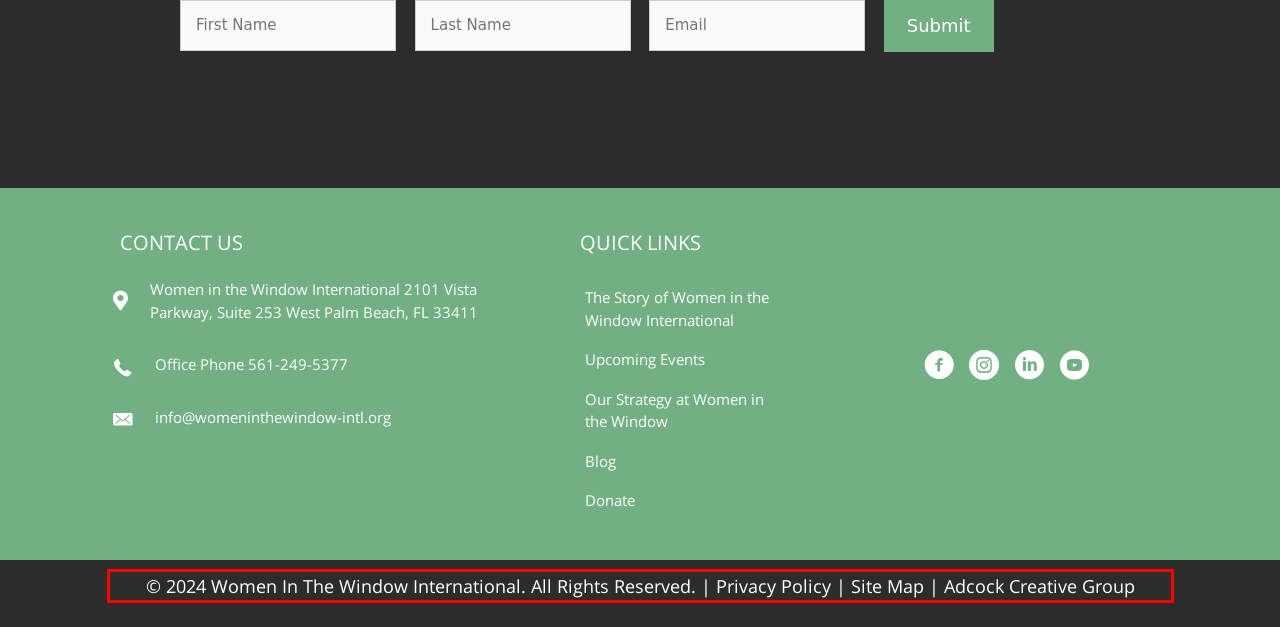There is a UI element on the webpage screenshot marked by a red bounding box. Extract and generate the text content from within this red box.

© 2024 Women In The Window International. All Rights Reserved. | Privacy Policy | Site Map | Adcock Creative Group